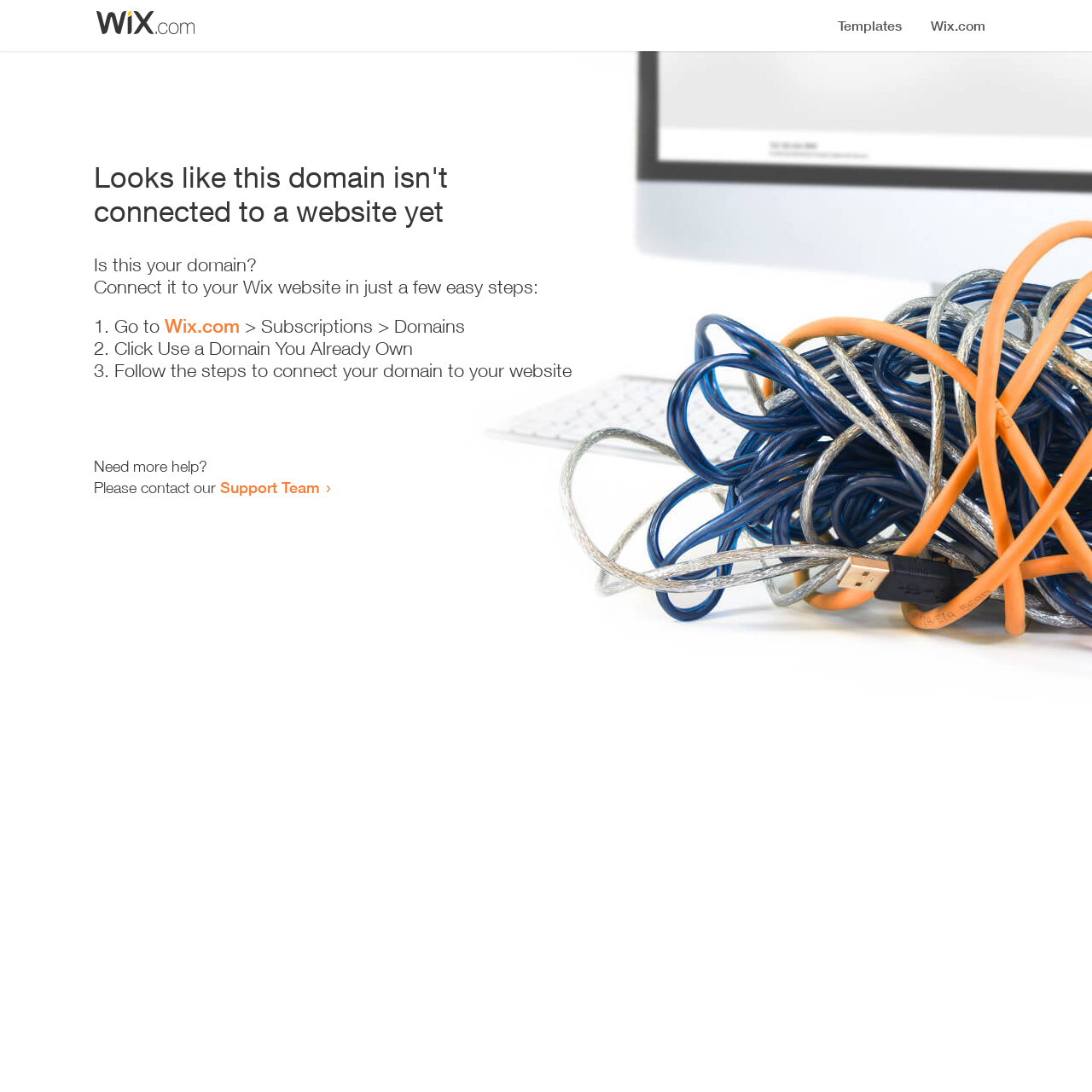Provide the bounding box coordinates for the UI element that is described by this text: "Wix.com". The coordinates should be in the form of four float numbers between 0 and 1: [left, top, right, bottom].

[0.151, 0.288, 0.22, 0.309]